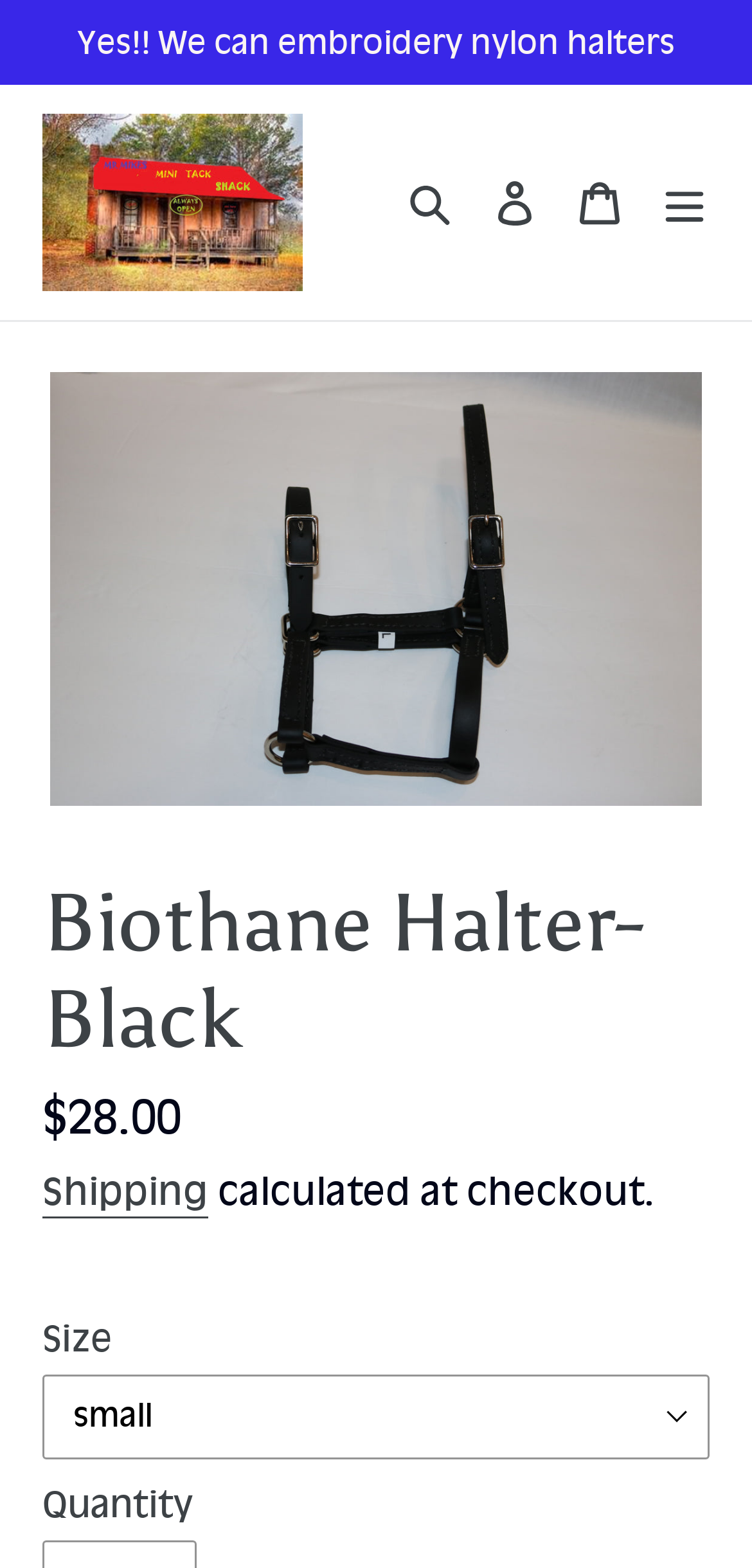What is the text next to the 'Quantity' label?
Provide an in-depth answer to the question, covering all aspects.

I looked at the section with the 'Quantity' label and did not find any text next to it, only a combobox with the same label.